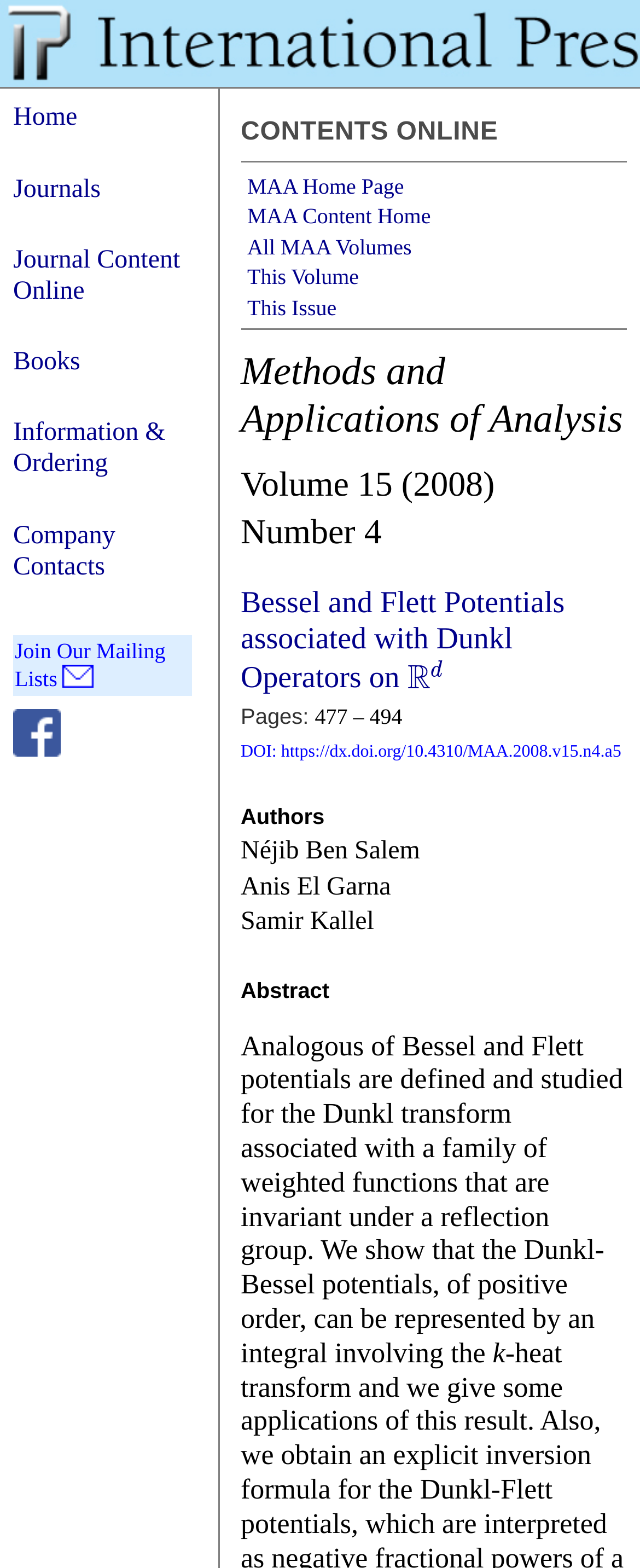Give an extensive and precise description of the webpage.

The webpage is about a scholarly mathematical journal article. At the top, there are five main headings: "Home", "Journals", "Journal Content Online", "Books", and "Information & Ordering", each with a corresponding link. Below these headings, there is a table with a single row and cell containing a link to "Join Our Mailing Lists" and a small image.

On the right side of the page, there is a section with several links, including "MAA Home Page", "MAA Content Home", "All MAA Volumes", "This Volume", and "This Issue". Below this section, there are four headings: "Methods and Applications of Analysis", "Volume 15 (2008)", "Number 4", and "Bessel and Flett Potentials associated with Dunkl Operators on", which is a mathematical equation.

The main content of the page is an article with a title "Bessel and Flett Potentials associated with Dunkl Operators on" and a mathematical equation. The article has several sections, including "Pages:", "DOI:", "Authors", and "Abstract". The "Authors" section lists three authors: Néjib Ben Salem, Anis El Garna, and Samir Kallel. The "Abstract" section provides a brief summary of the article, which discusses the definition and study of Bessel and Flett potentials for the Dunkl transform associated with a family of weighted functions.